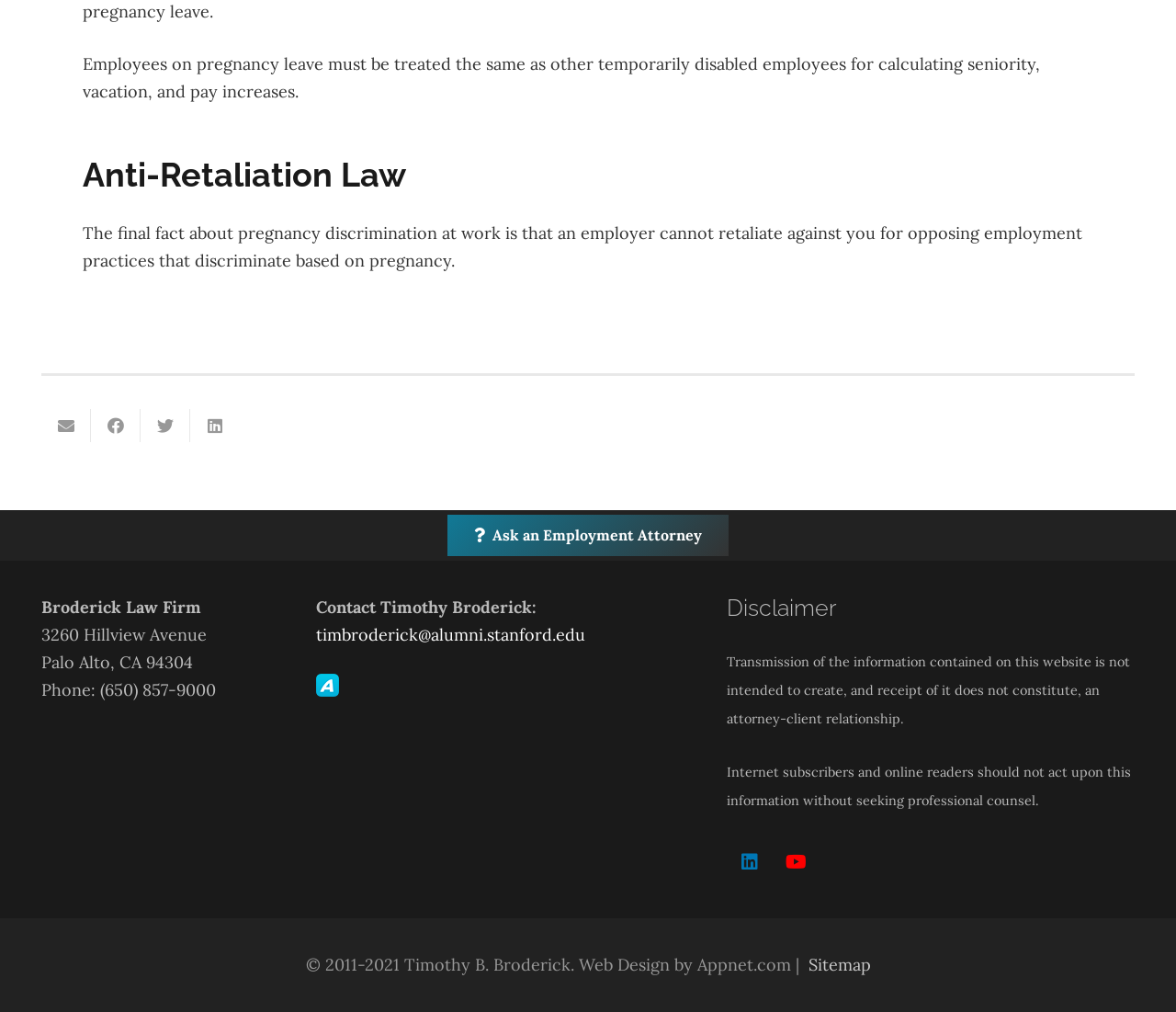Please reply with a single word or brief phrase to the question: 
What is the topic of the webpage?

Pregnancy discrimination at work